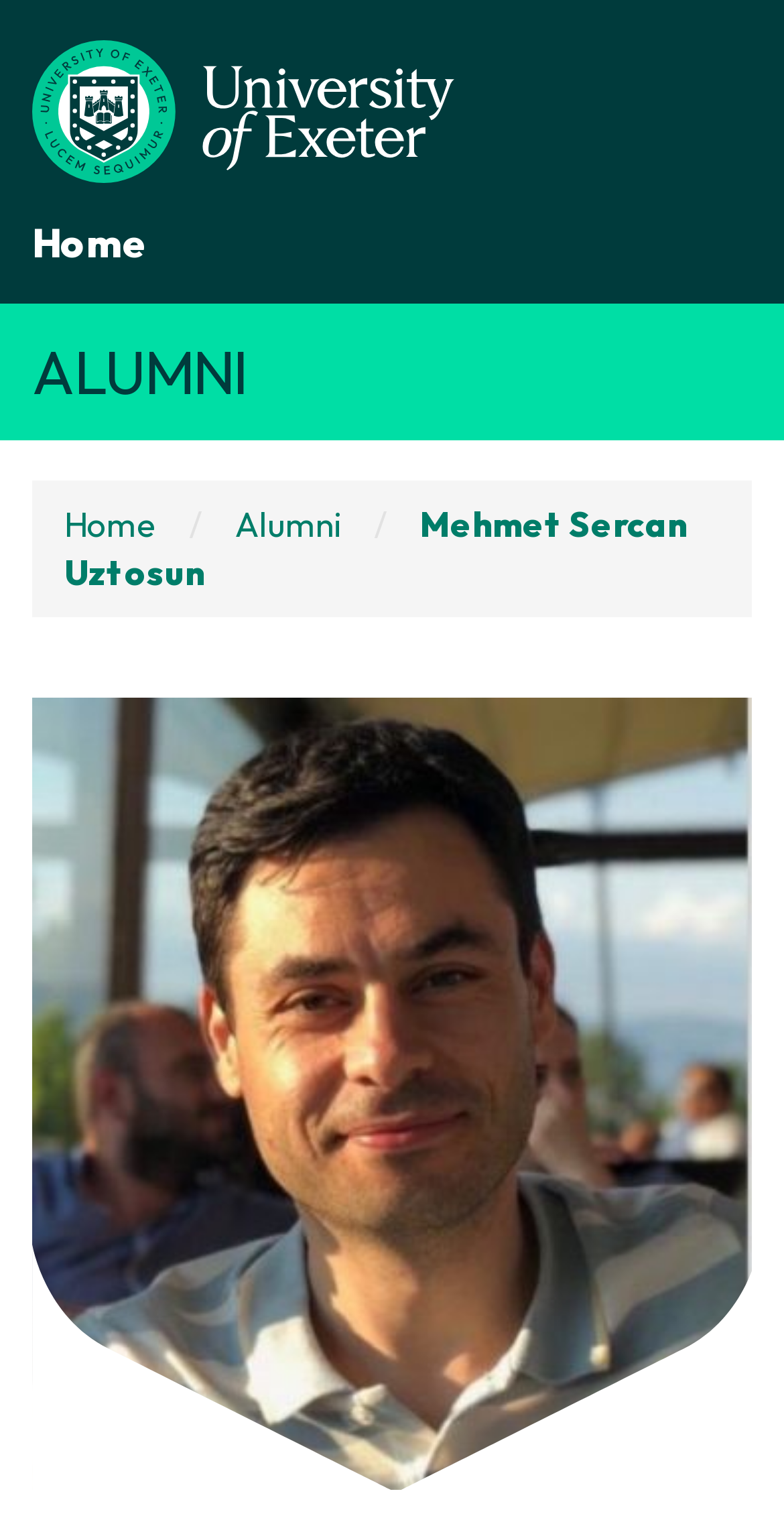Extract the top-level heading from the webpage and provide its text.

Mehmet Sercan Uztosun